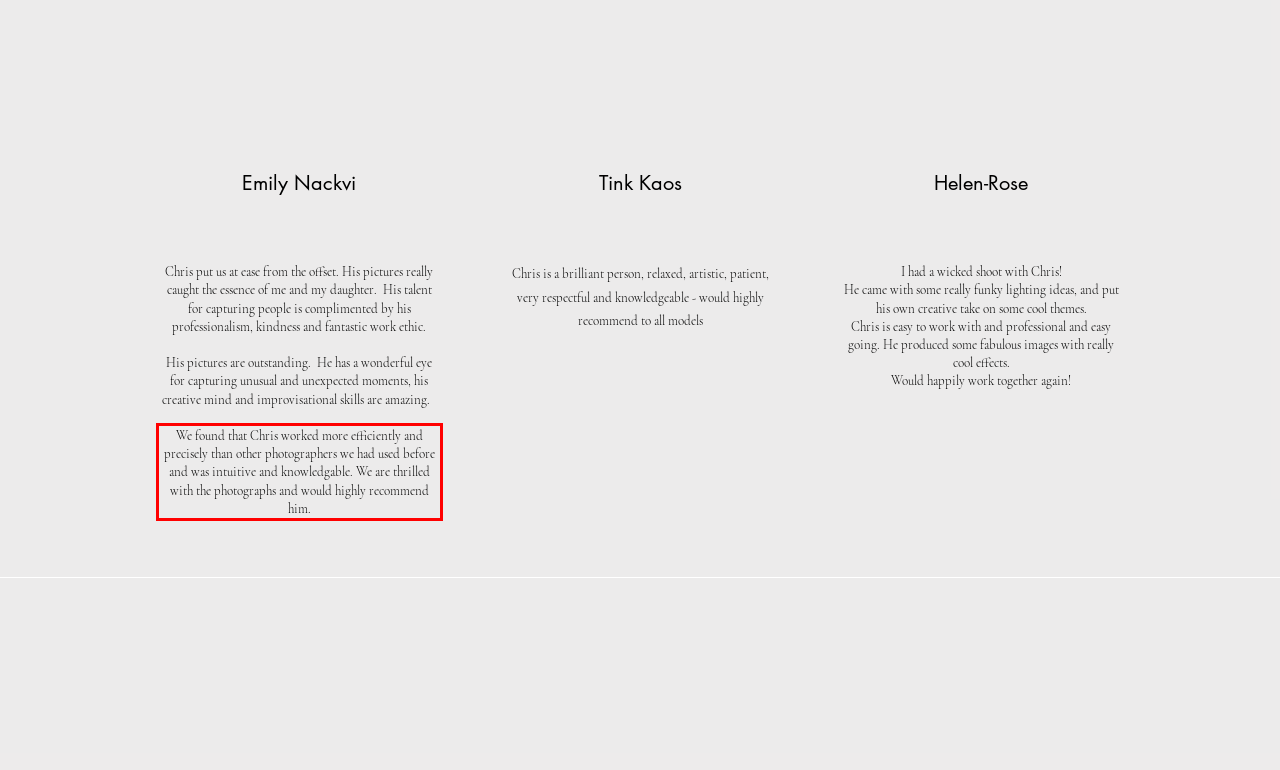Locate the red bounding box in the provided webpage screenshot and use OCR to determine the text content inside it.

We found that Chris worked more efficiently and precisely than other photographers we had used before and was intuitive and knowledgable. We are thrilled with the photographs and would highly recommend him.